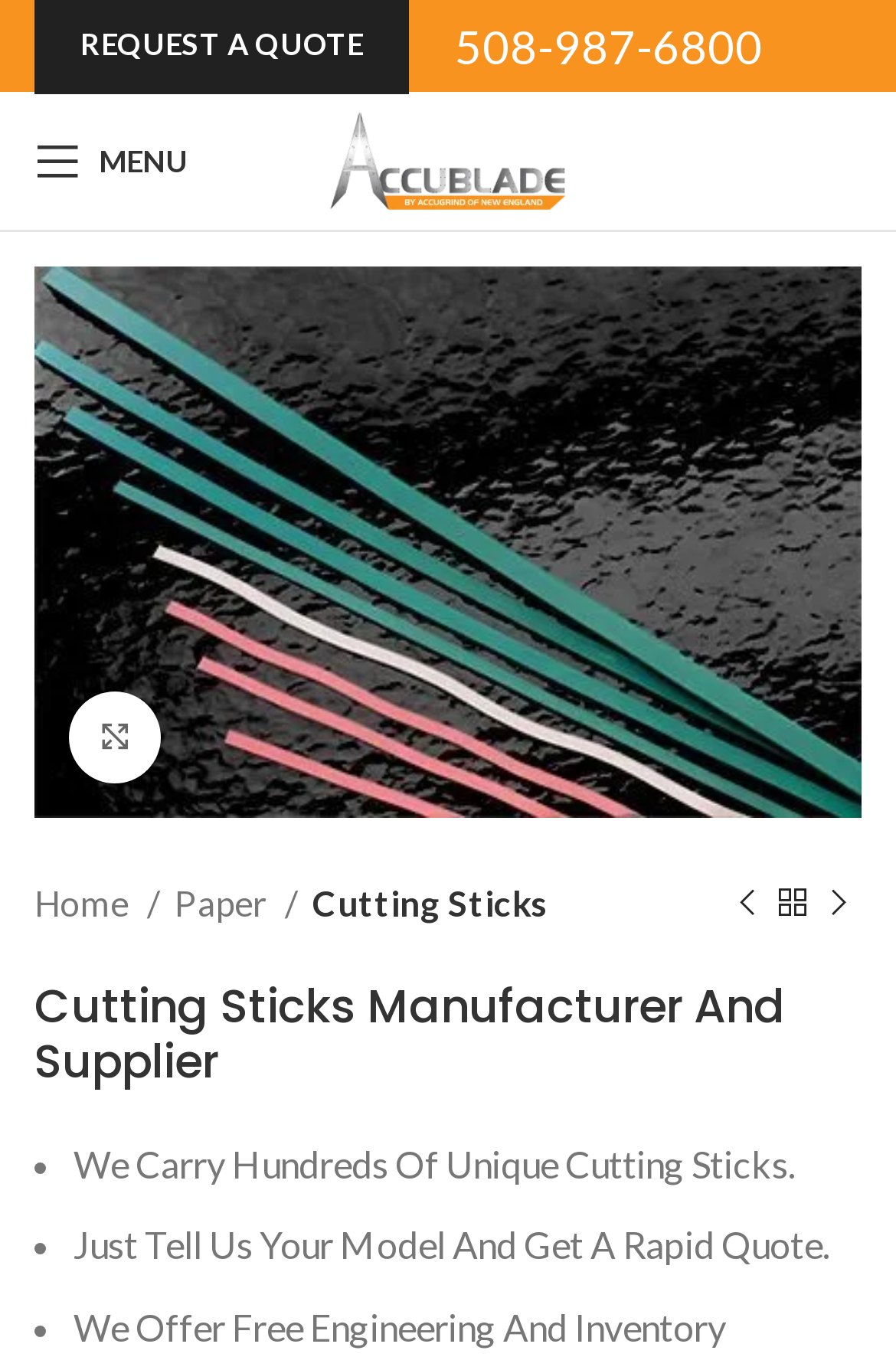Summarize the webpage in an elaborate manner.

The webpage is about Accu-Grind, a manufacturer and supplier of cutting sticks for various OEM cutters. At the top left, there is a phone number "508-987-6800" and a link to open a mobile menu. Next to the mobile menu link, there is a site logo with an image of "Accu Grind". 

Below the site logo, there is a large figure that takes up most of the page, with a link to "Cutting Sticks" and an image of cutting sticks. On the top right of the figure, there is a link to enlarge the image. 

Above the figure, there is a navigation breadcrumb with links to "Home", "Paper", and "Cutting Sticks". Below the figure, there are links to navigate to the previous and next products. 

The main content of the page is headed by "Cutting Sticks Manufacturer And Supplier". Below the heading, there are three bullet points. The first bullet point says "We Carry Hundreds Of Unique Cutting Sticks." The second bullet point says "Just Tell Us Your Model And Get A Rapid Quote." The third bullet point does not have any text.